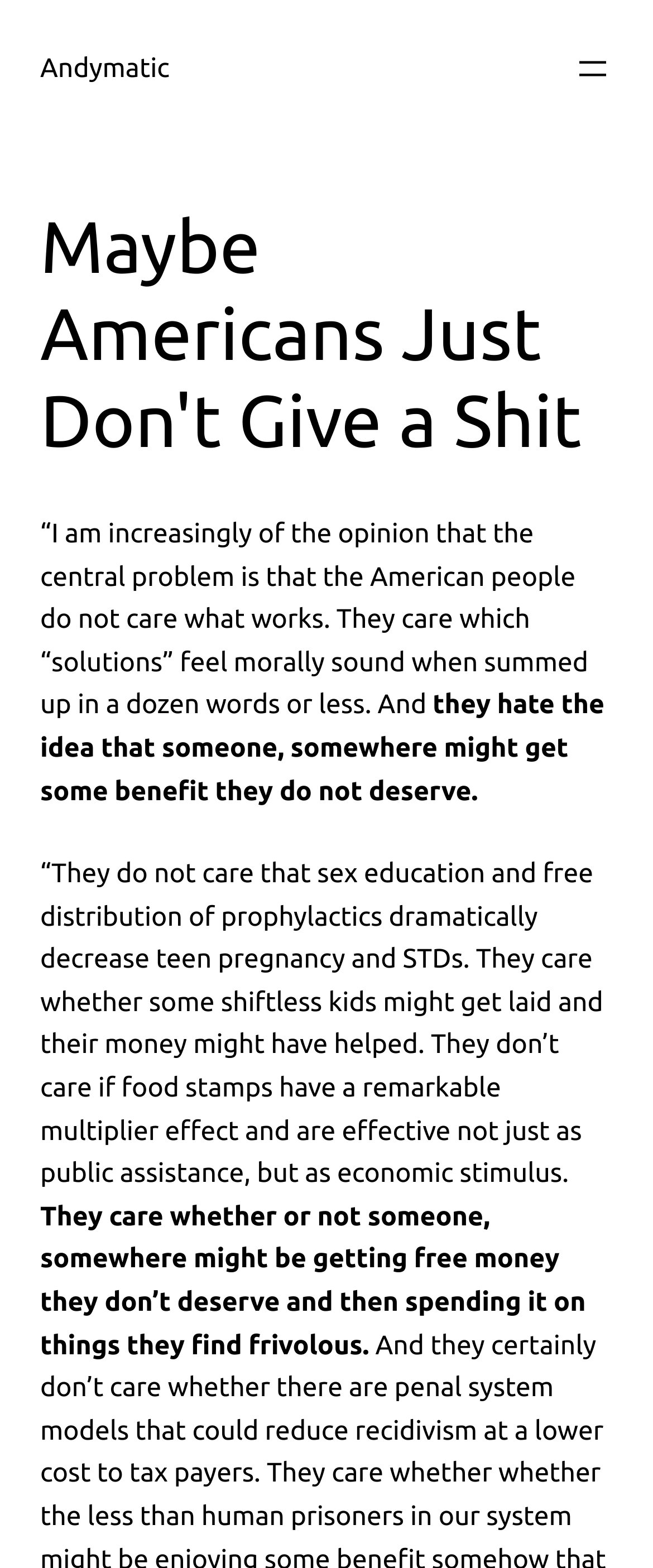Based on the image, give a detailed response to the question: What is the topic of the article?

The topic of the article can be inferred by reading the text of the article. The text discusses the opinions of the American people, specifically their priorities and values. This suggests that the topic of the article is the opinions of the American people.